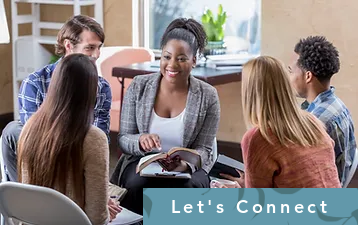What is the shape of the seating arrangement?
Use the screenshot to answer the question with a single word or phrase.

Semi-circle